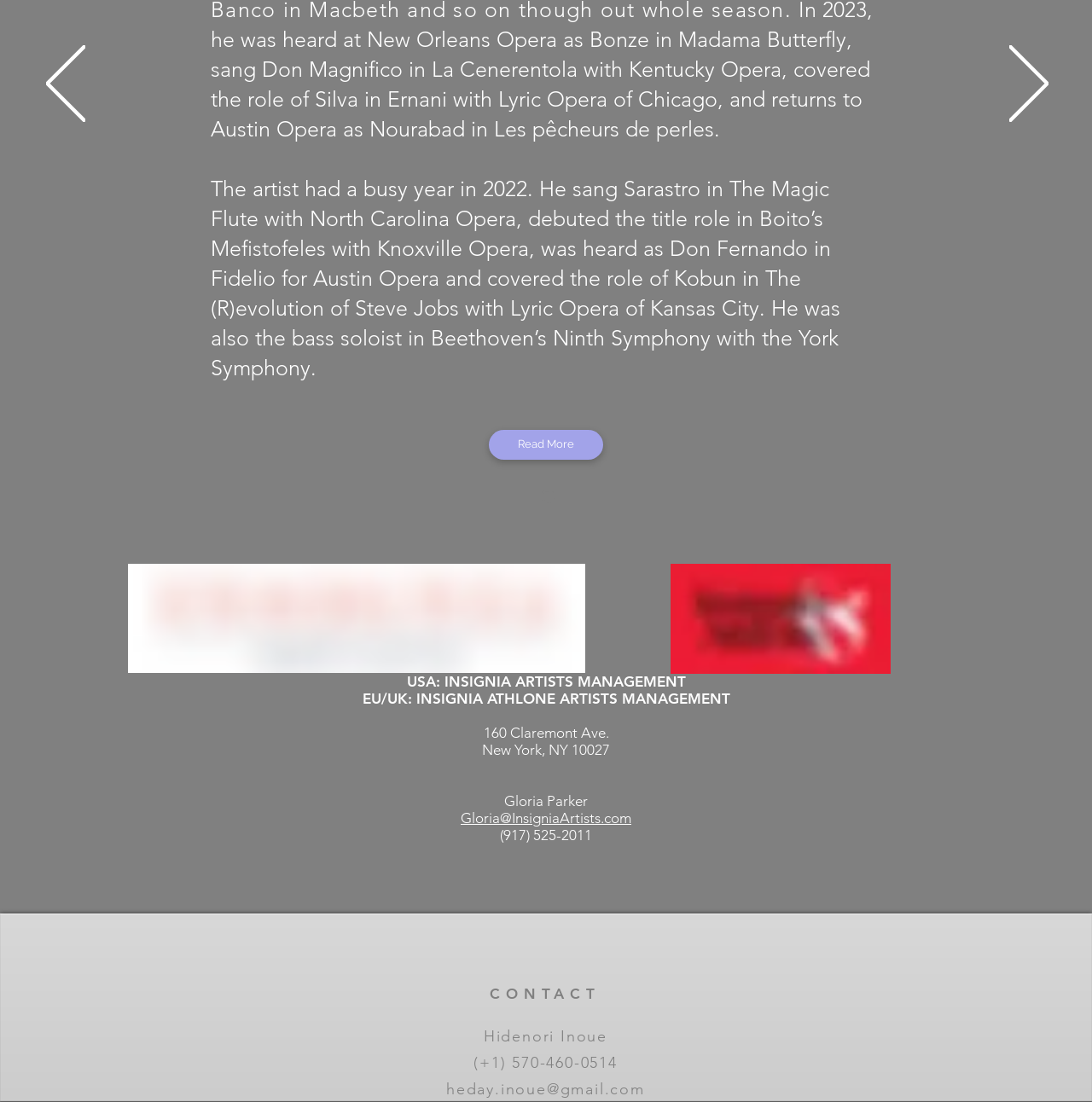Determine the bounding box coordinates of the clickable element to achieve the following action: 'Click the '前の' button'. Provide the coordinates as four float values between 0 and 1, formatted as [left, top, right, bottom].

[0.042, 0.041, 0.078, 0.113]